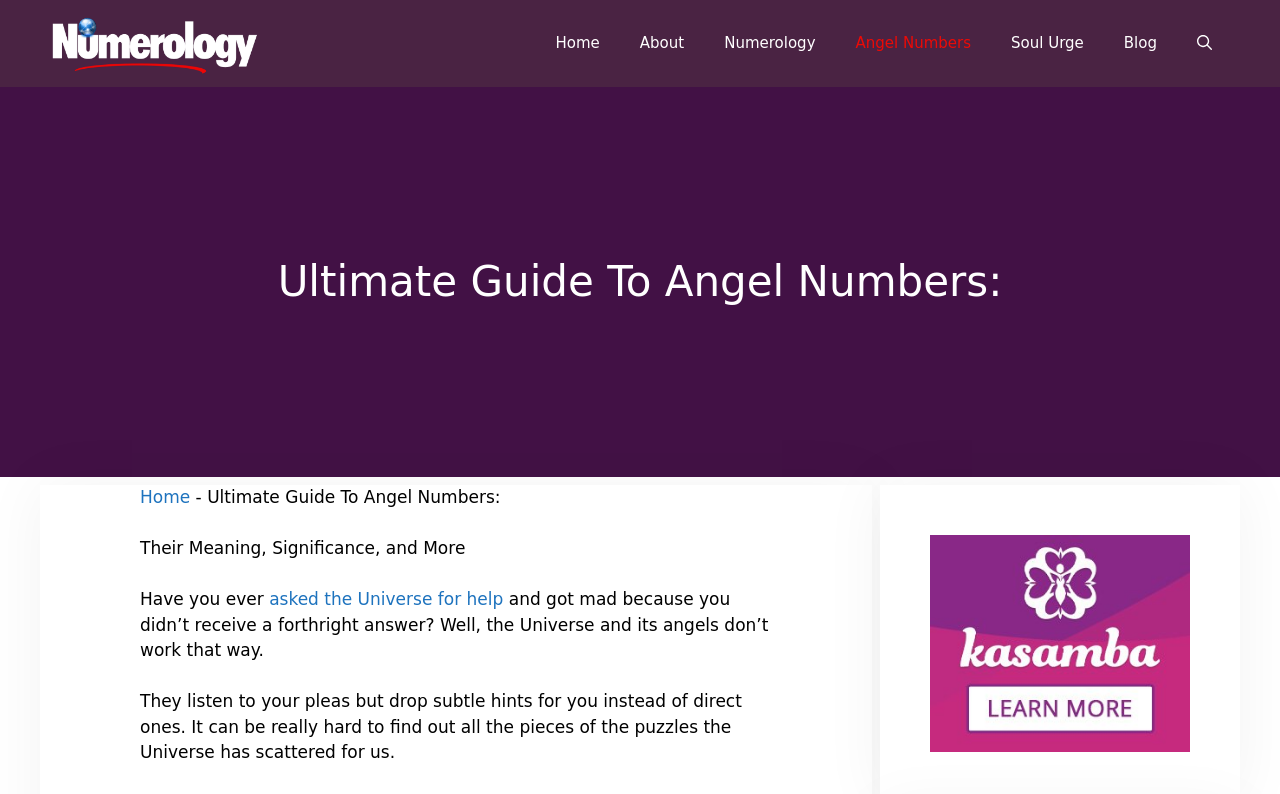Determine the bounding box coordinates for the clickable element required to fulfill the instruction: "View previous message". Provide the coordinates as four float numbers between 0 and 1, i.e., [left, top, right, bottom].

None